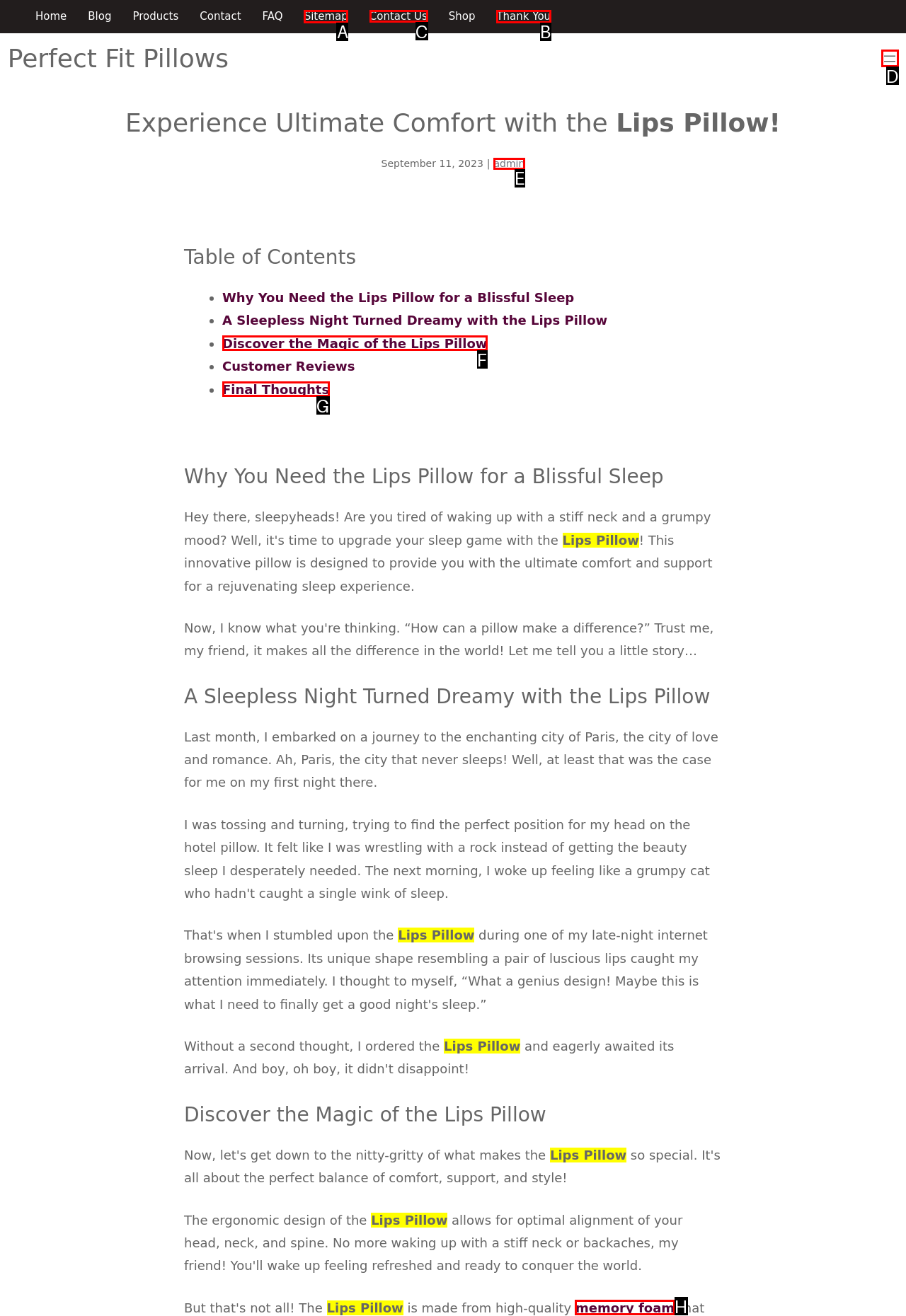Tell me the correct option to click for this task: Visit the 'Contact Us' page
Write down the option's letter from the given choices.

C